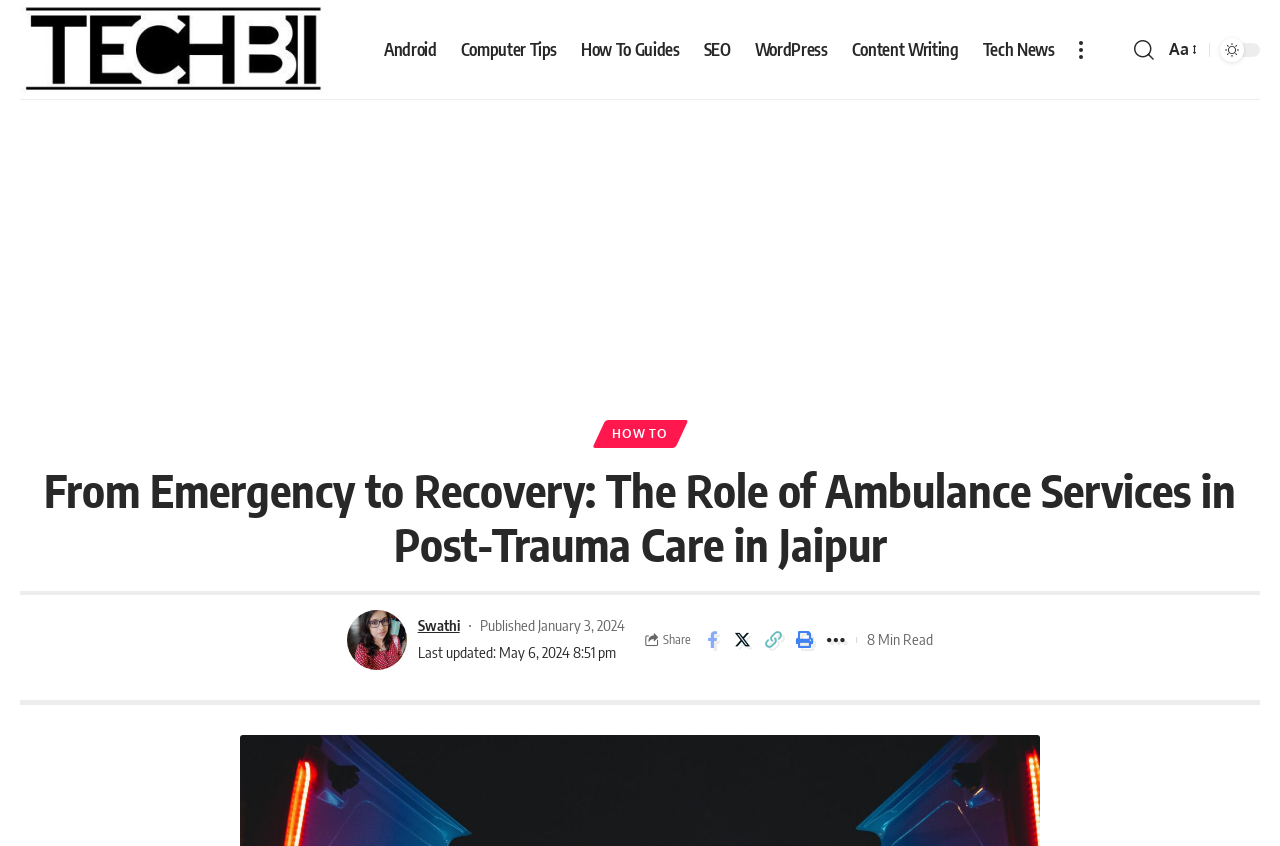What is the date of the last update?
Please analyze the image and answer the question with as much detail as possible.

The date of the last update can be found by looking at the section below the main heading, where it says 'Last updated: May 6, 2024 8:51 pm', indicating that the article was last updated on May 6, 2024.